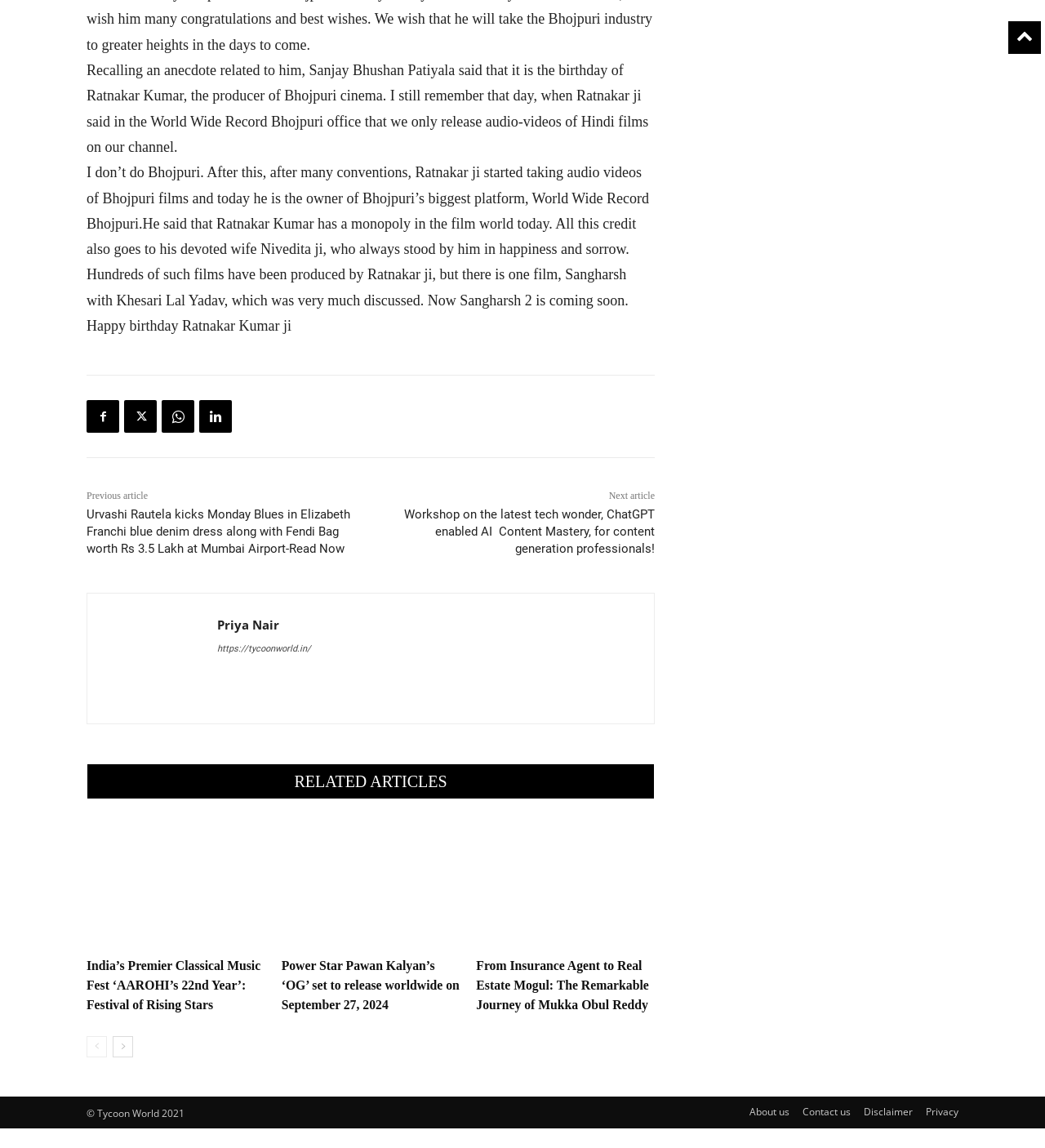Answer the following query concisely with a single word or phrase:
How many related articles are listed?

3